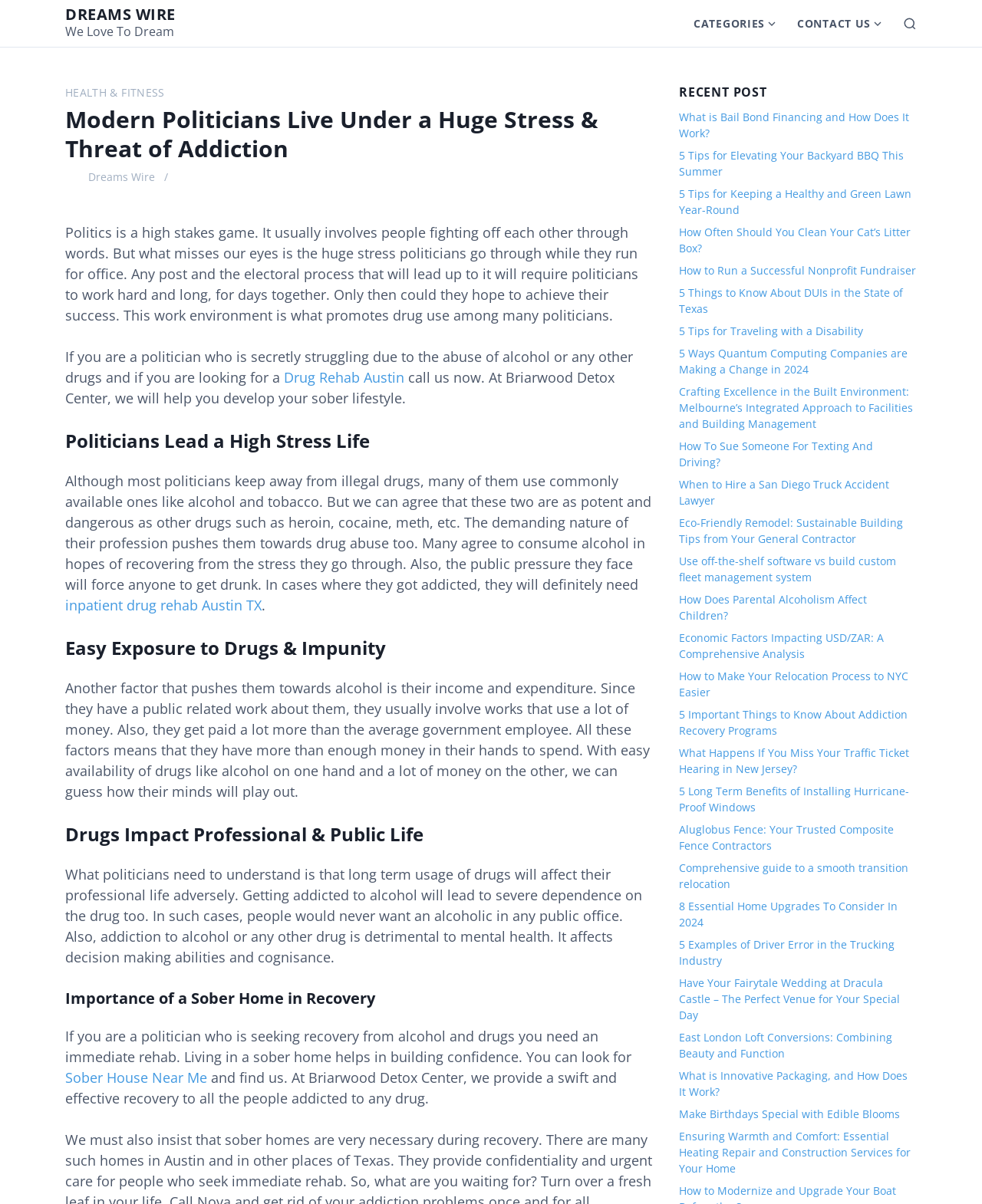Generate an in-depth caption that captures all aspects of the webpage.

The webpage is about the stress and threat of addiction faced by modern politicians. At the top, there is a navigation menu with links to "CATEGORIES" and "CONTACT US" on the right side, and a search button on the far right. Below the navigation menu, there is a header section with a link to "HEALTH & FITNESS" and a heading that reads "Modern Politicians Live Under a Huge Stress & Threat of Addiction". 

To the right of the header section, there is an image with the text "Dreams Wire" above it. Below the header section, there is a block of text that discusses the high-stress environment of politicians and how it can lead to drug abuse. The text also mentions the importance of seeking help and rehabilitation.

The webpage then divides into several sections, each with a heading and a block of text. The sections discuss topics such as the high-stress life of politicians, easy exposure to drugs, the impact of drugs on professional and public life, and the importance of a sober home in recovery. Each section has links to related topics, such as "Drug Rehab Austin" and "inpatient drug rehab Austin TX".

On the right side of the webpage, there is a section titled "RECENT POST" with links to various articles on different topics, including bail bond financing, backyard BBQ, lawn care, and more. There are 25 links in total, each with a brief title and a description.